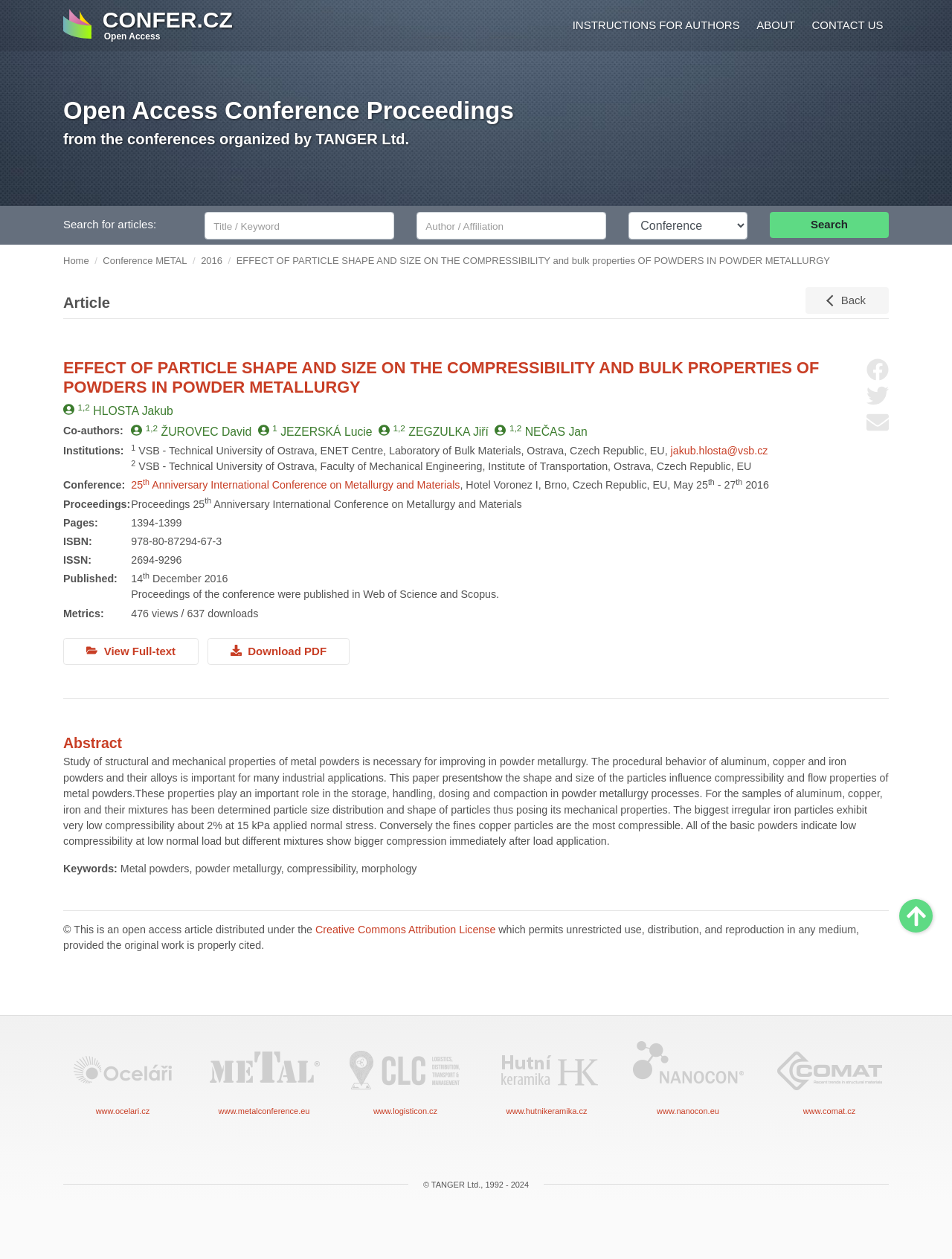Determine the bounding box coordinates of the clickable region to follow the instruction: "Search for articles".

[0.215, 0.168, 0.414, 0.19]